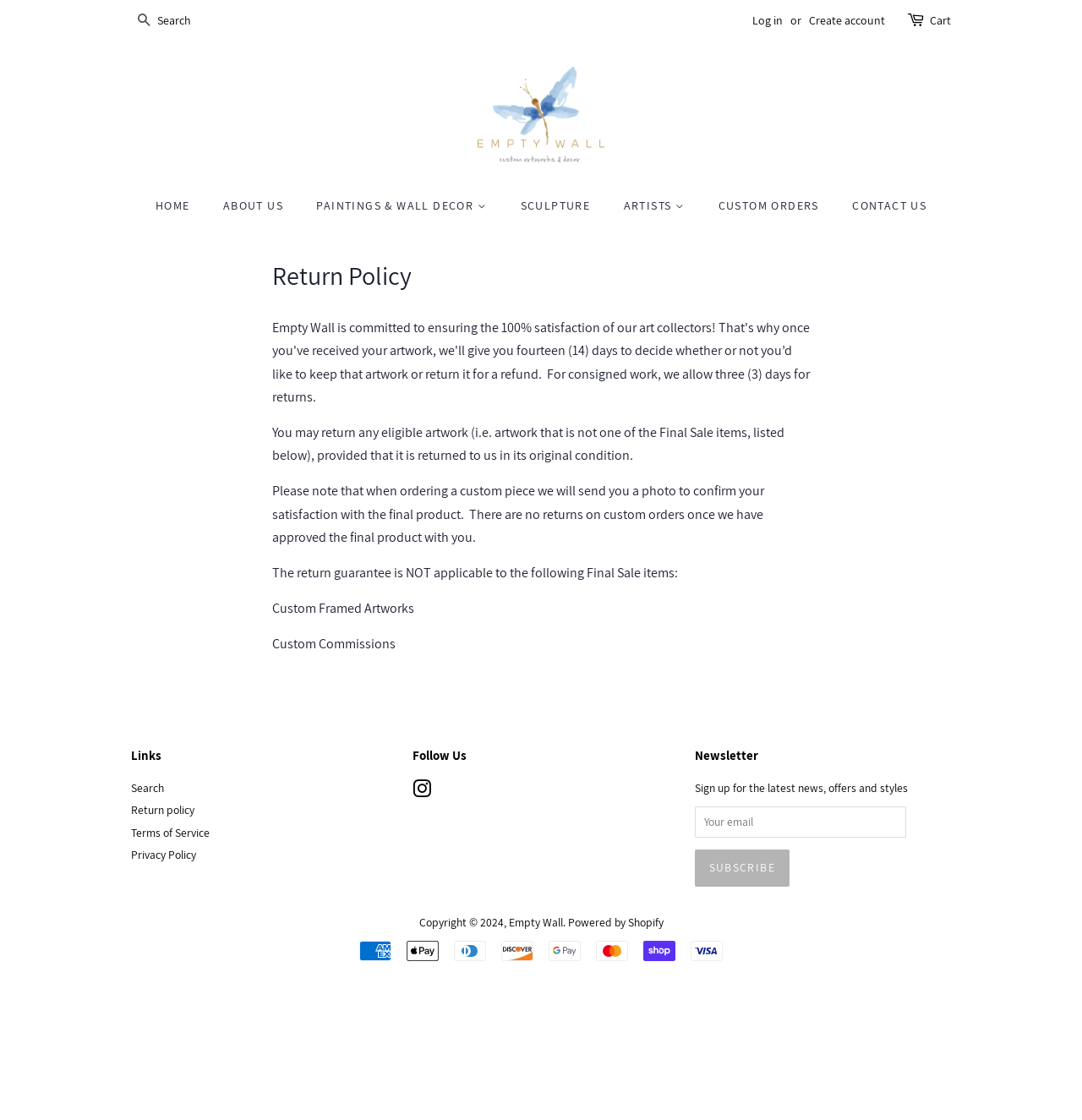Respond with a single word or phrase to the following question: What is the name of the website?

Empty Wall